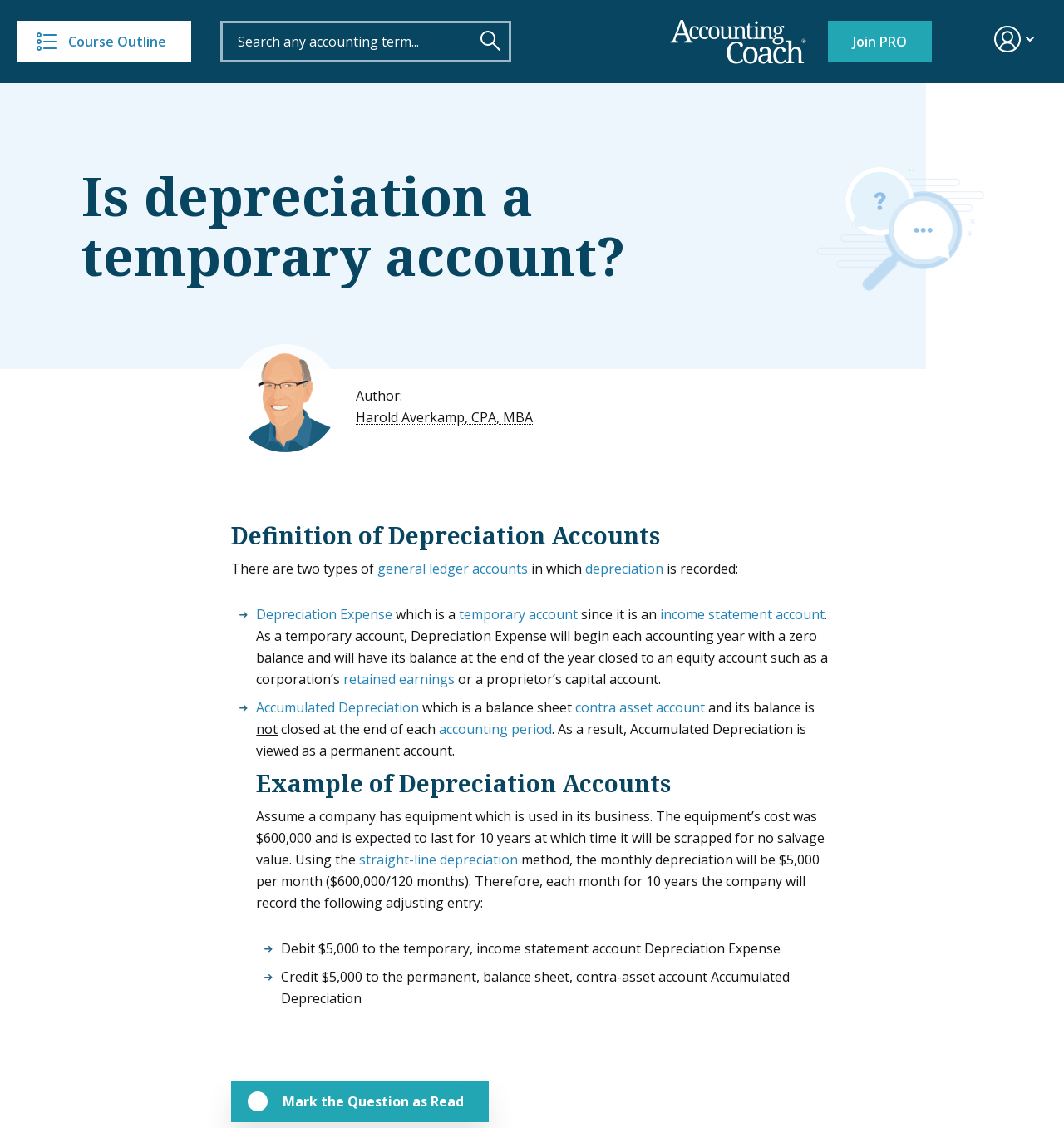Find the bounding box coordinates of the element you need to click on to perform this action: 'Contact Us'. The coordinates should be represented by four float values between 0 and 1, in the format [left, top, right, bottom].

None